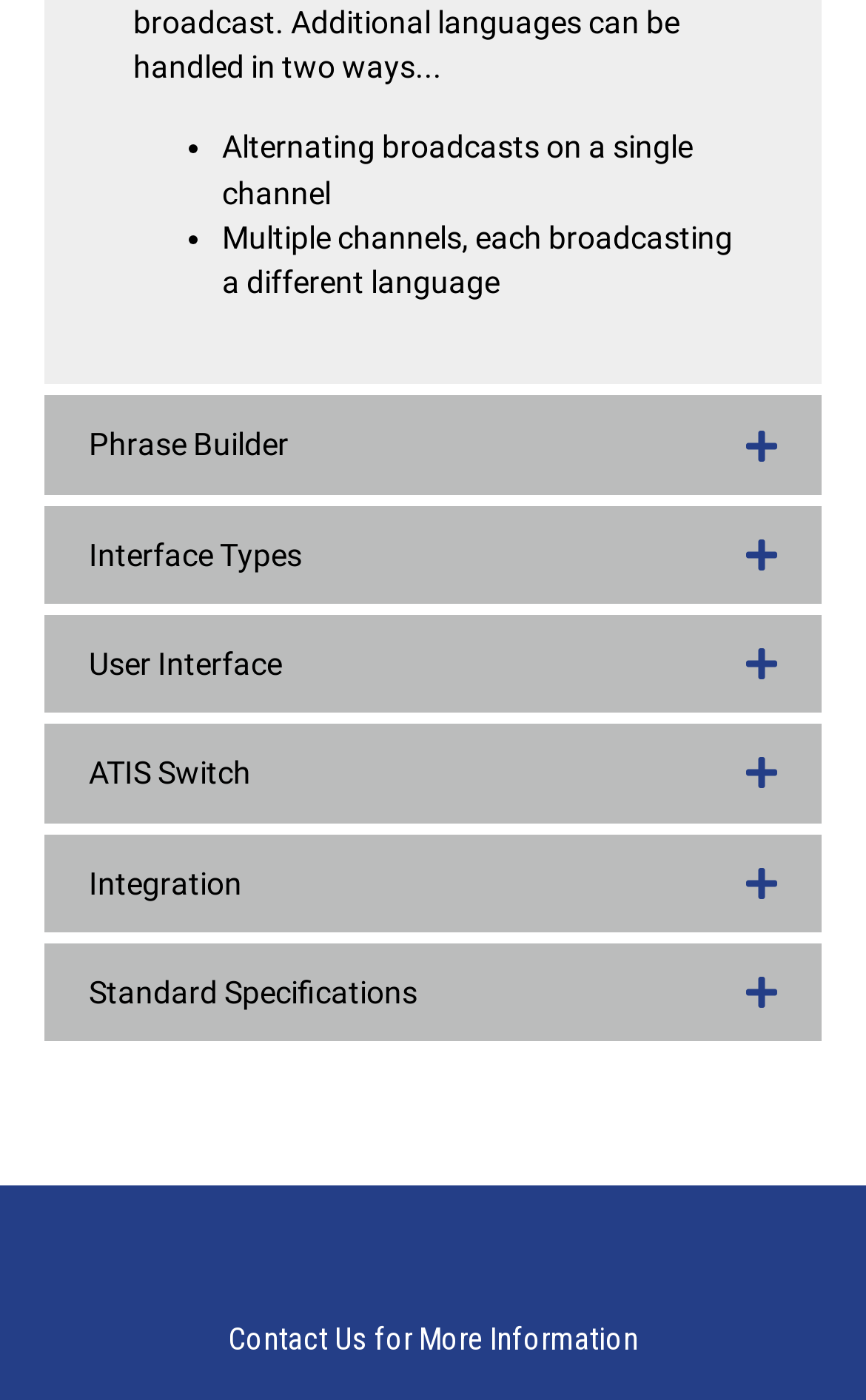Use a single word or phrase to answer this question: 
How many tabs are available?

6